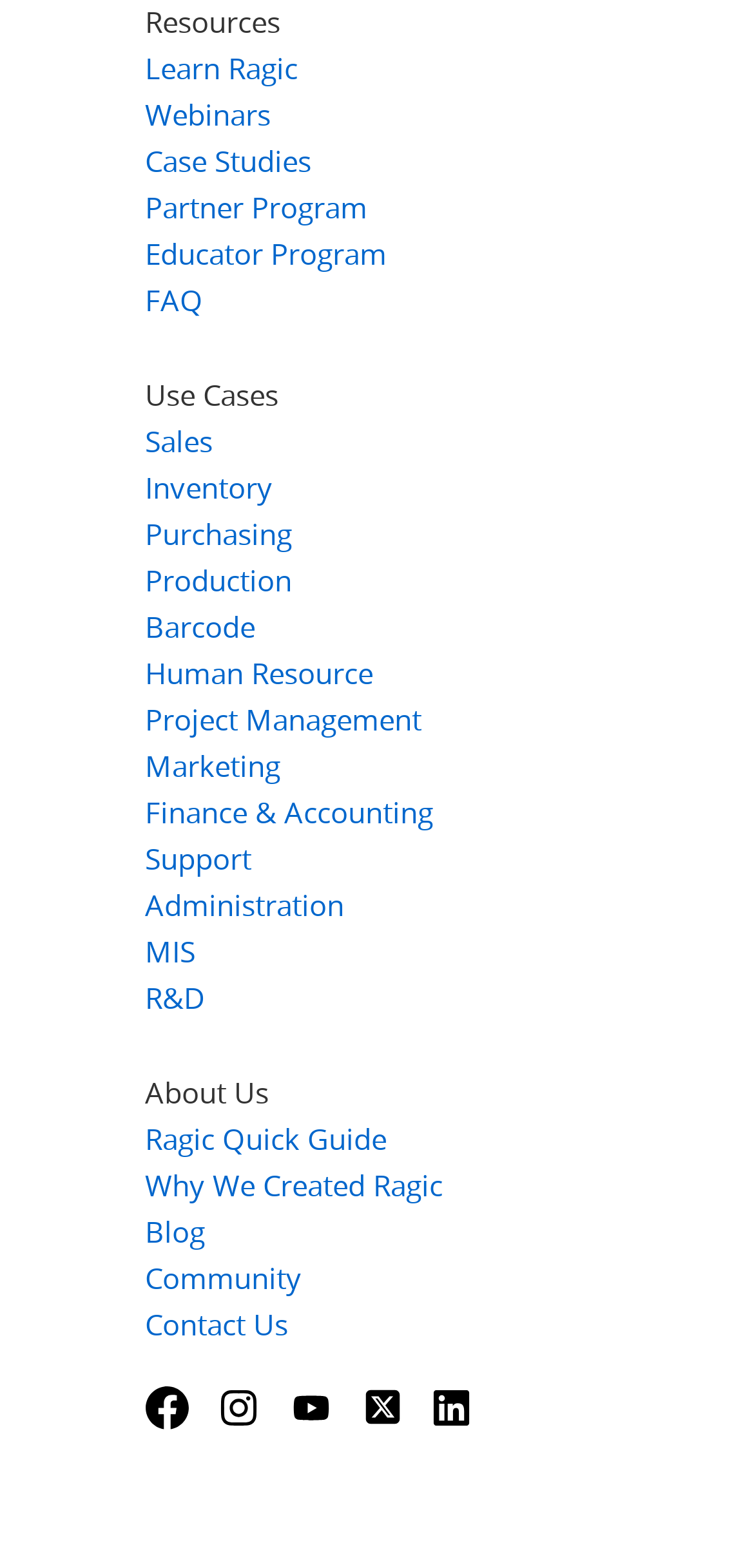Please identify the bounding box coordinates of the element's region that should be clicked to execute the following instruction: "Follow on Facebook". The bounding box coordinates must be four float numbers between 0 and 1, i.e., [left, top, right, bottom].

[0.192, 0.892, 0.251, 0.917]